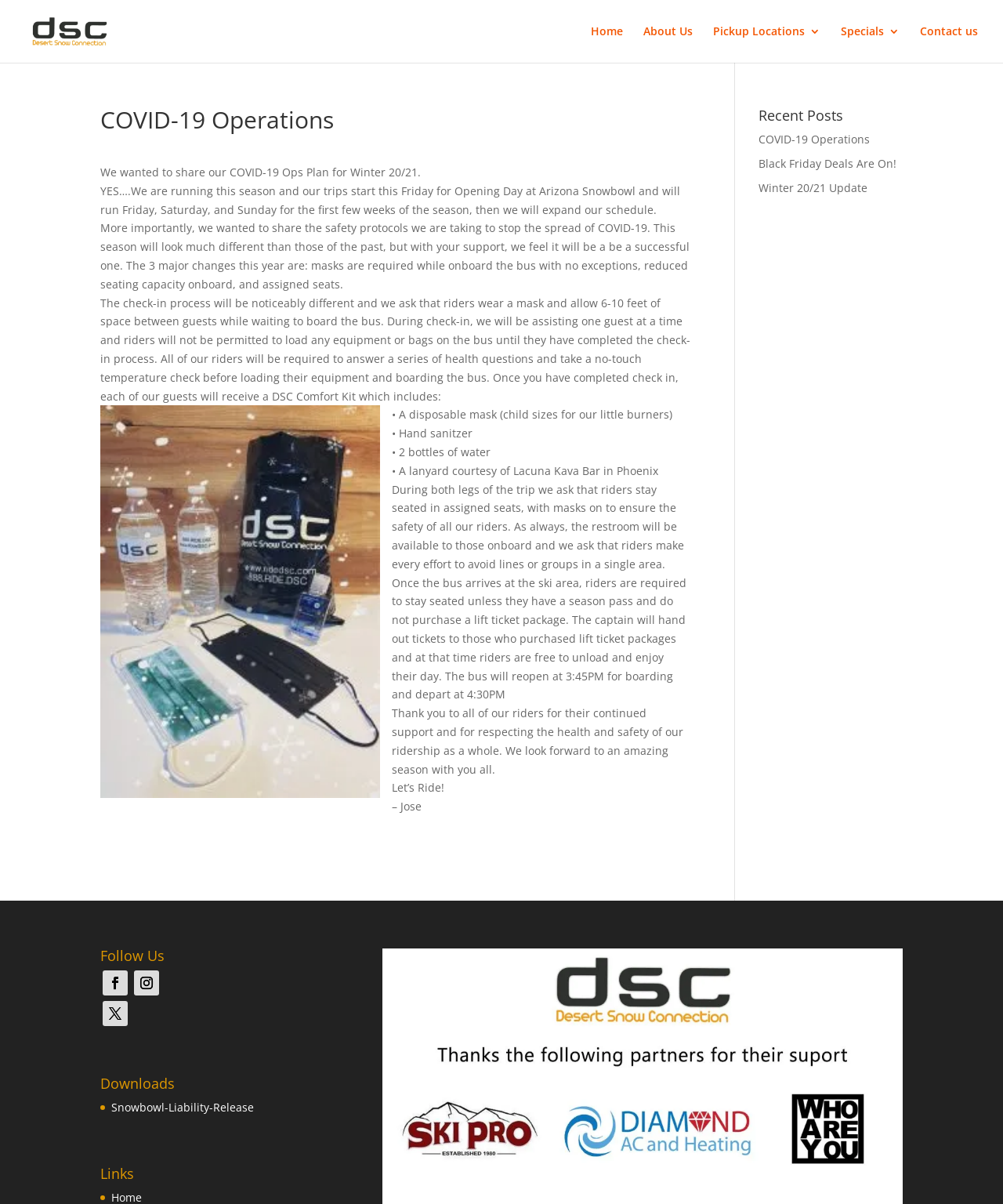Extract the bounding box coordinates for the described element: "Follow". The coordinates should be represented as four float numbers between 0 and 1: [left, top, right, bottom].

[0.134, 0.806, 0.159, 0.827]